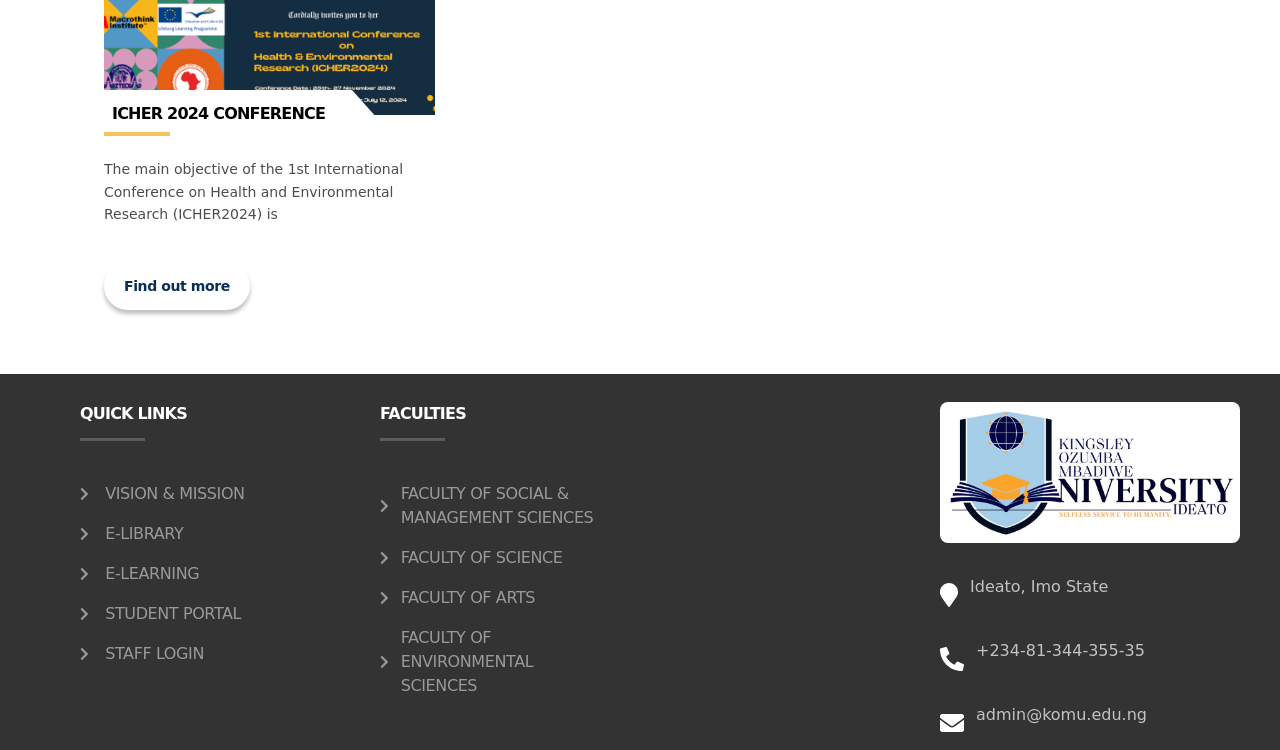Can you show the bounding box coordinates of the region to click on to complete the task described in the instruction: "Go to the 'STUDENT PORTAL'"?

[0.082, 0.806, 0.188, 0.831]